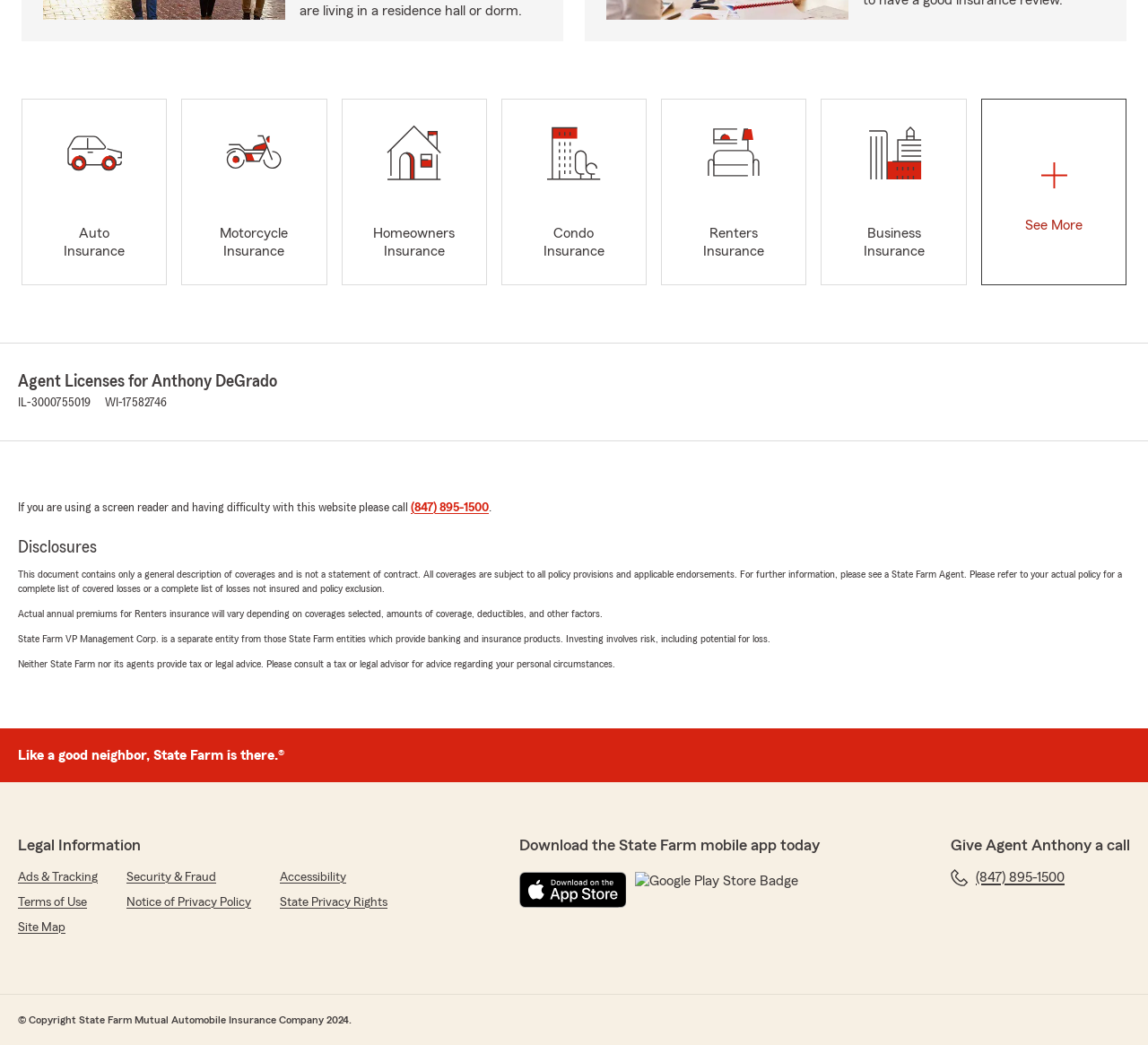What is the company mentioned at the bottom of the webpage?
Based on the image, provide your answer in one word or phrase.

State Farm Mutual Automobile Insurance Company